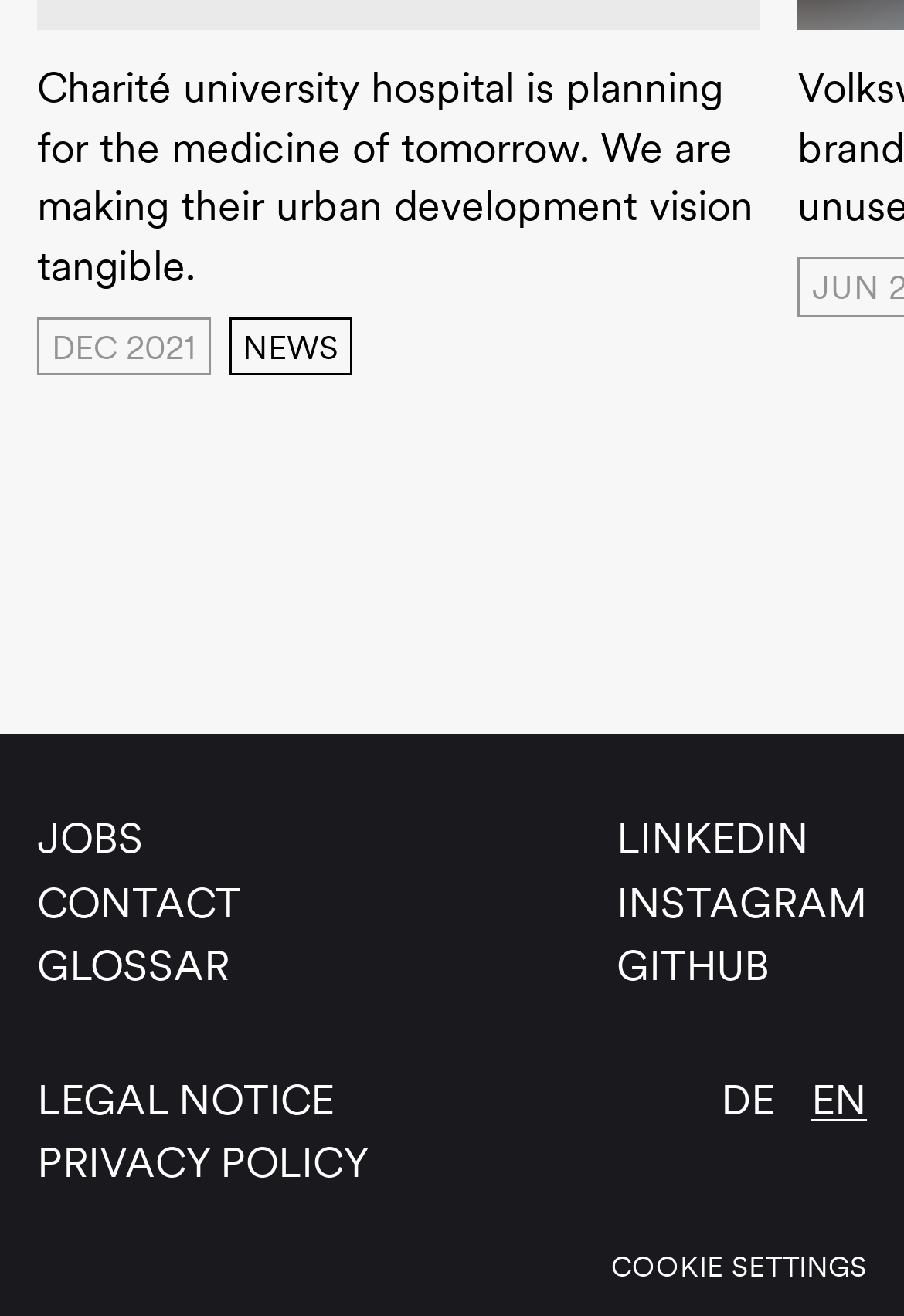Specify the bounding box coordinates of the region I need to click to perform the following instruction: "Click the NEWS link". The coordinates must be four float numbers in the range of 0 to 1, i.e., [left, top, right, bottom].

[0.253, 0.241, 0.39, 0.286]